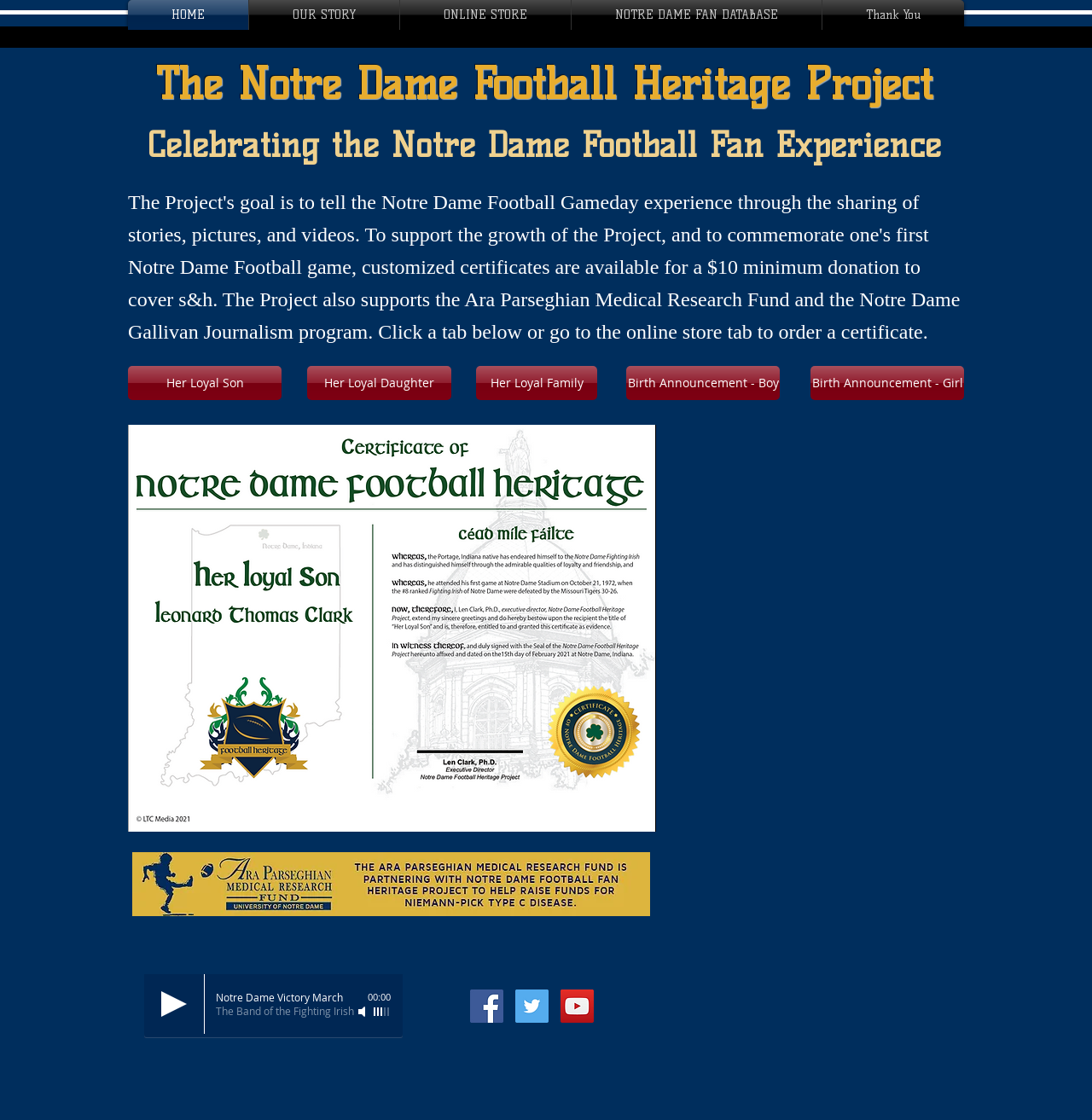What type of audio is playing on the webpage?
Provide a detailed answer to the question, using the image to inform your response.

Based on the webpage content, the audio playing on the webpage is the Notre Dame Victory March, which is indicated by the application element 'Application, Audio player, Notre Dame Victory March'.